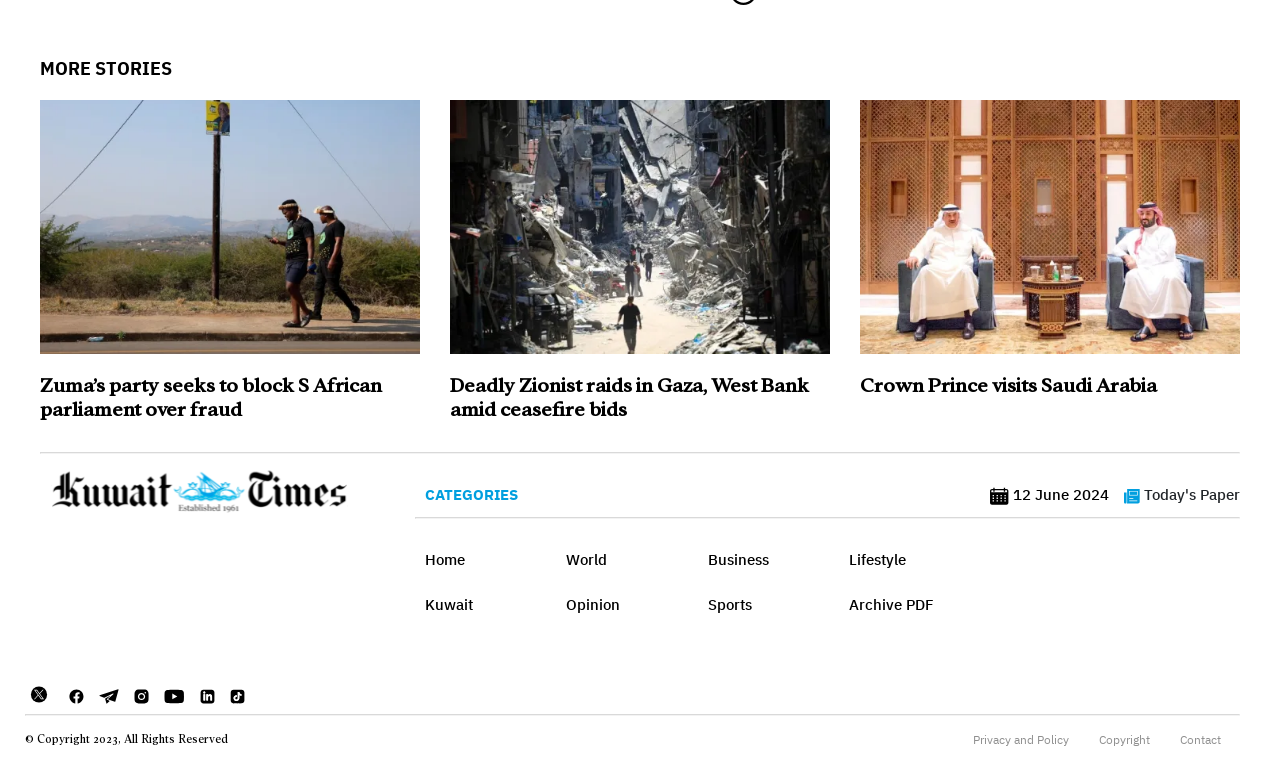Could you highlight the region that needs to be clicked to execute the instruction: "Check Today's Paper"?

[0.894, 0.635, 0.969, 0.66]